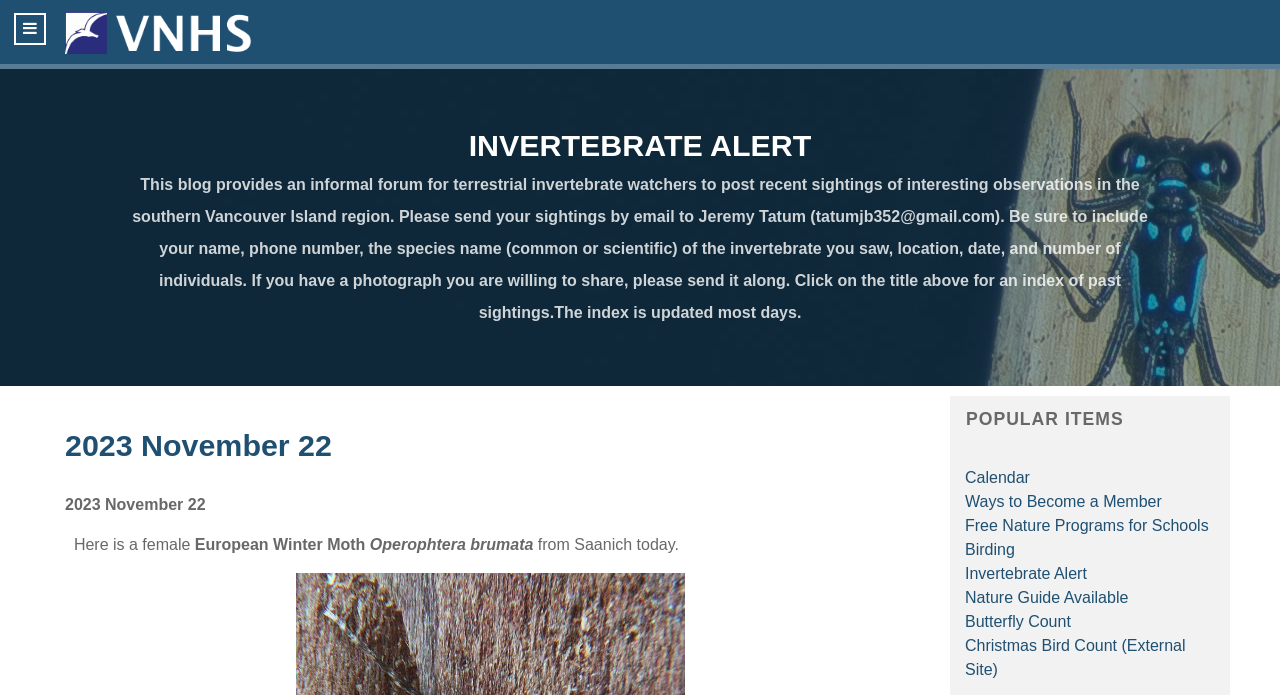What is the email address mentioned on the webpage?
Please provide a comprehensive answer based on the information in the image.

I found the answer by reading the introductory text, which mentions that sightings should be sent to Jeremy Tatum at the email address 'tatumjb352@gmail.com'.